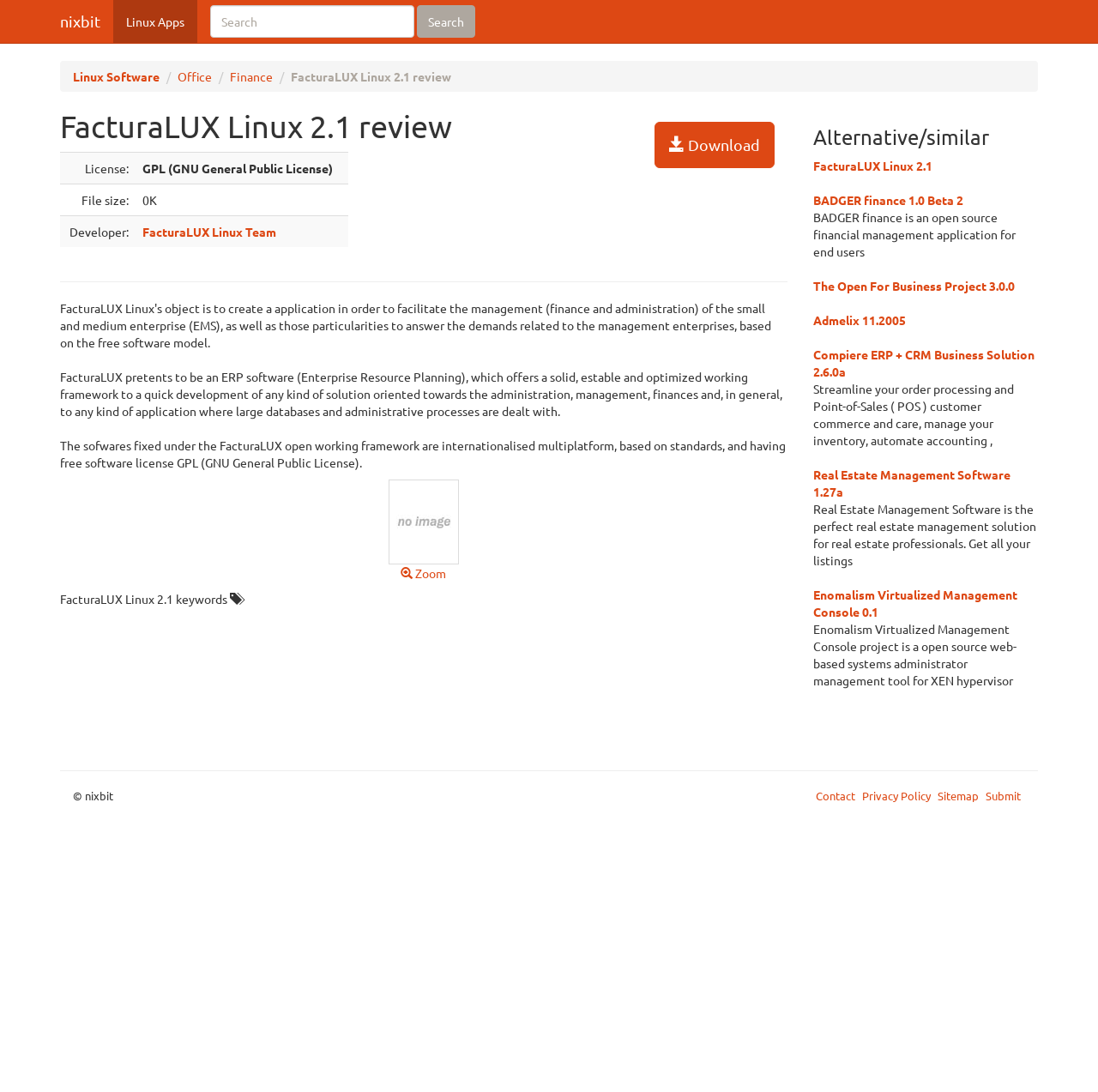Can you find the bounding box coordinates for the element to click on to achieve the instruction: "View FacturaLUX Linux 2.1 screenshot"?

[0.354, 0.469, 0.418, 0.531]